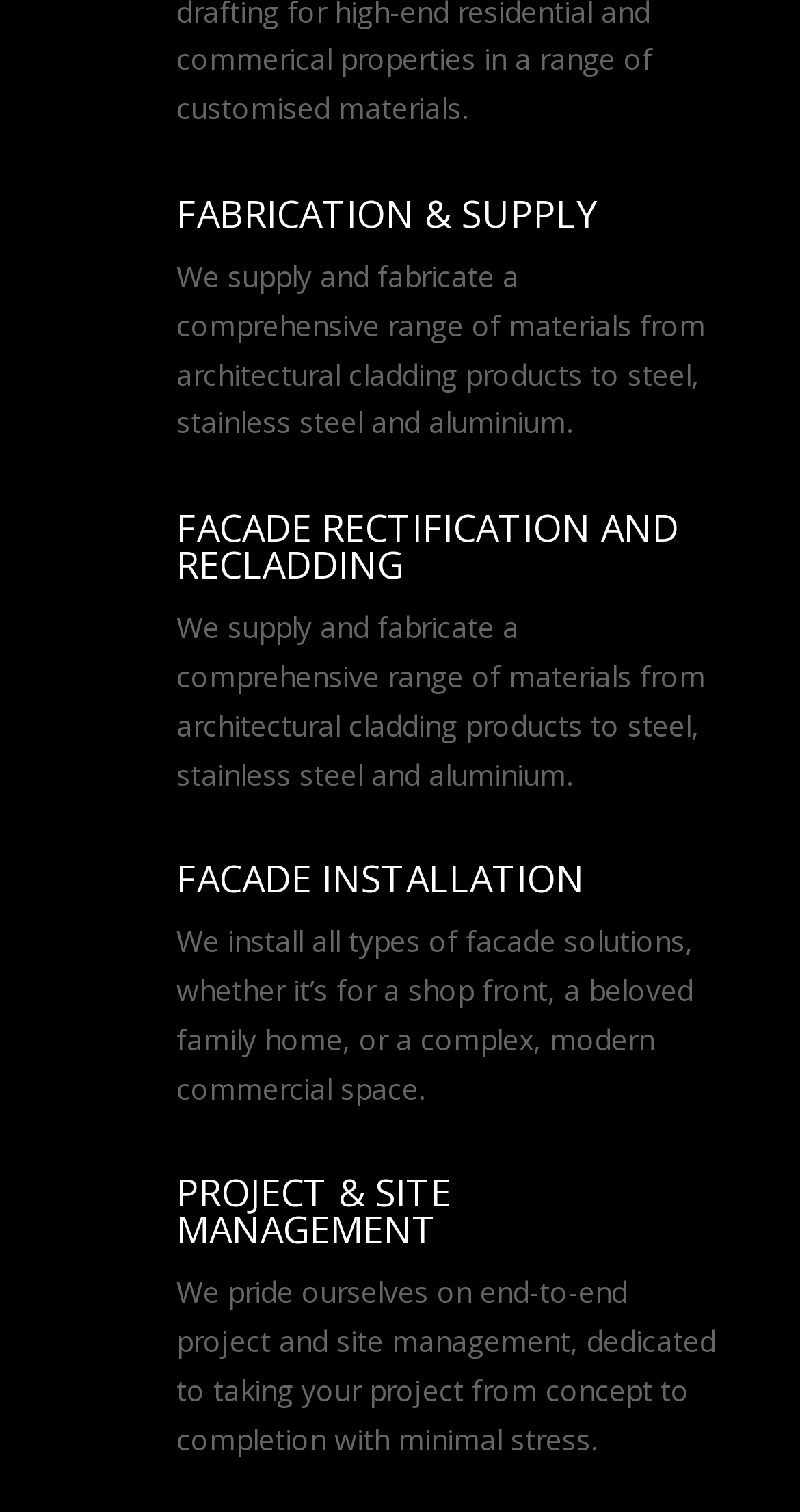Respond with a single word or short phrase to the following question: 
How many main services are listed on the webpage?

4